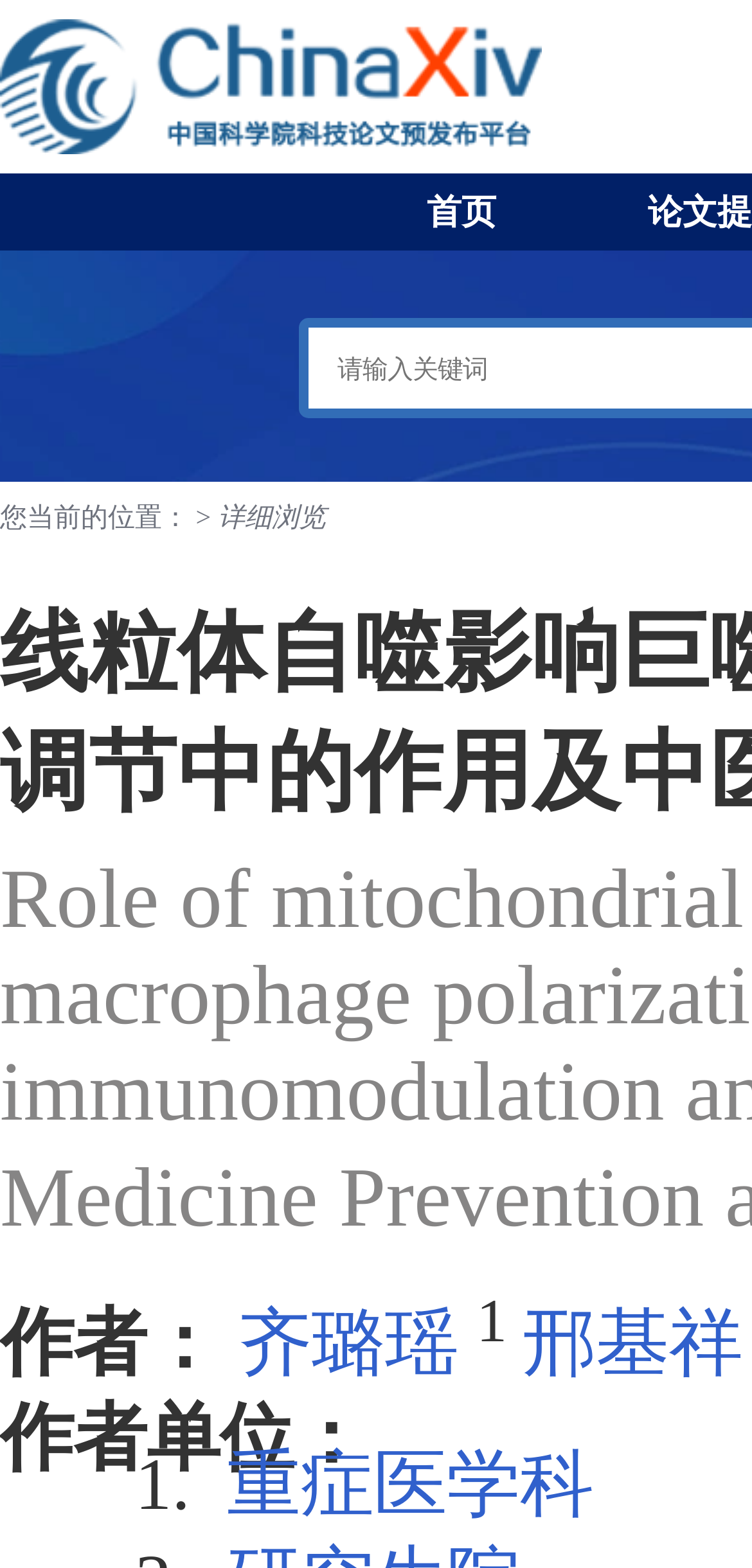What is the superscript number next to the first author? Based on the screenshot, please respond with a single word or phrase.

1